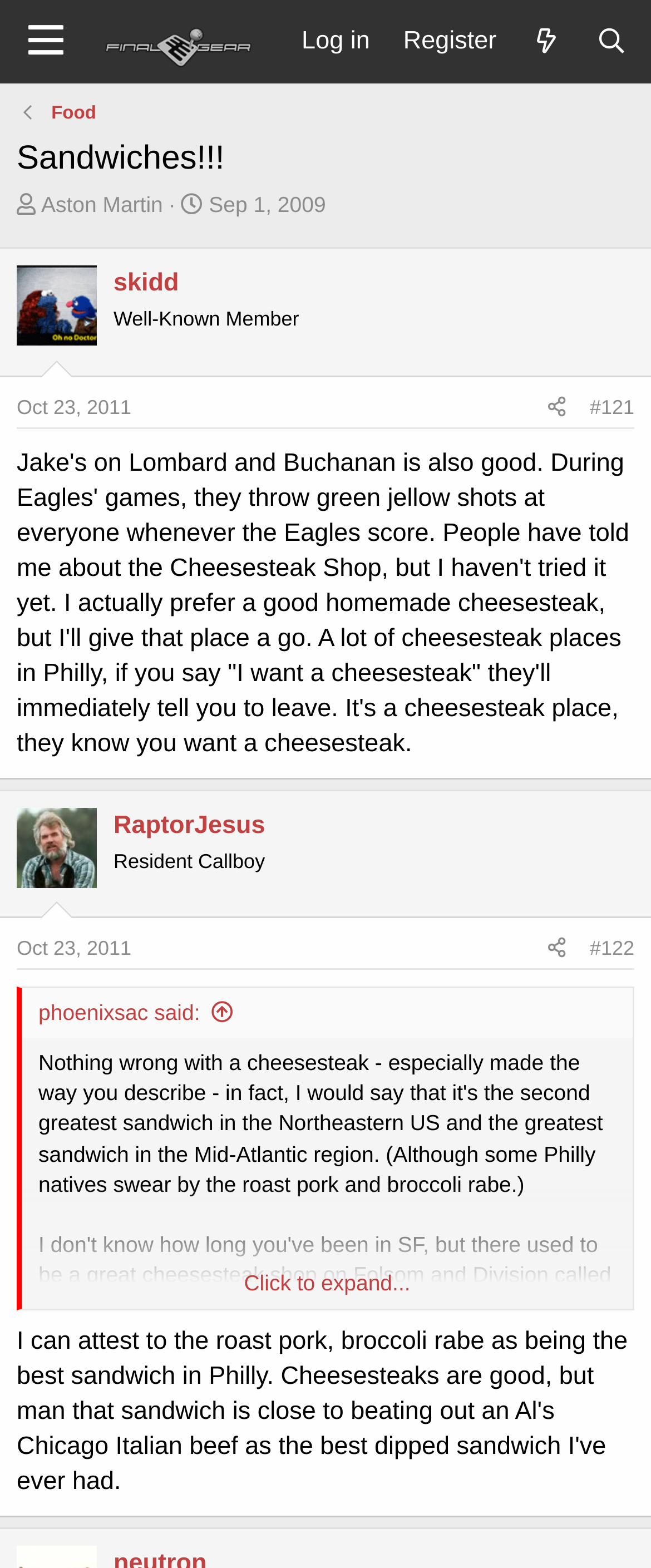Determine the bounding box coordinates for the element that should be clicked to follow this instruction: "Read the post by 'RaptorJesus'". The coordinates should be given as four float numbers between 0 and 1, in the format [left, top, right, bottom].

[0.026, 0.515, 0.149, 0.566]